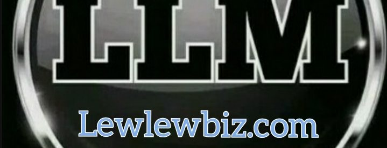Using the information from the screenshot, answer the following question thoroughly:
What shape surrounds the 'LLM' logo?

The caption describes the logo as being surrounded by a circular design, which adds a sense of modernity and professionalism to the overall aesthetic.